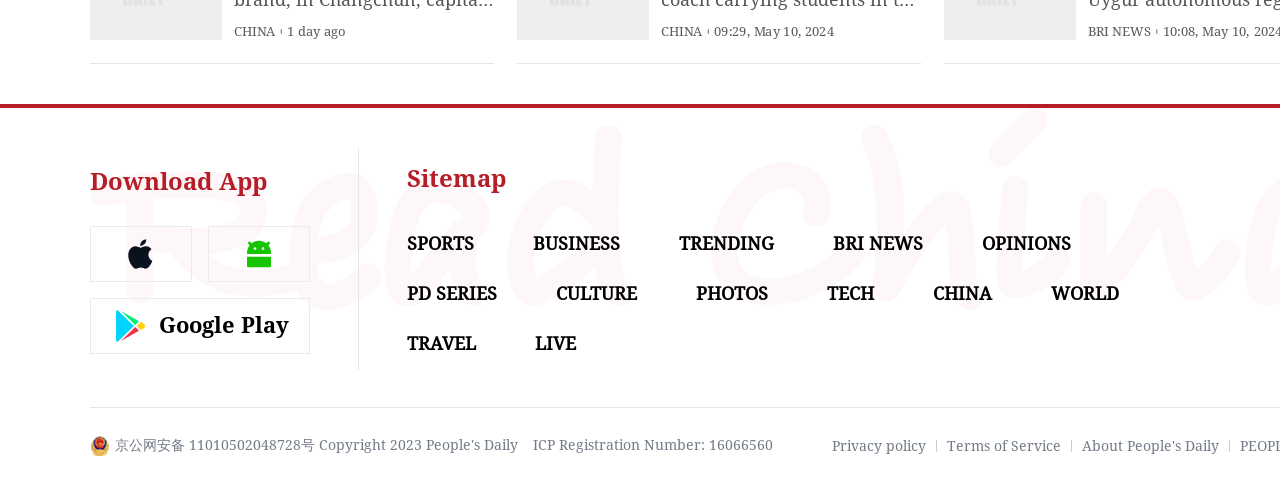How many categories are listed on the webpage?
Using the information from the image, answer the question thoroughly.

The categories are listed horizontally on the webpage, and they are SPORTS, BUSINESS, TRENDING, BRI NEWS, OPINIONS, PD SERIES, CULTURE, PHOTOS, TECH, CHINA, WORLD, and TRAVEL. There are 13 categories in total.